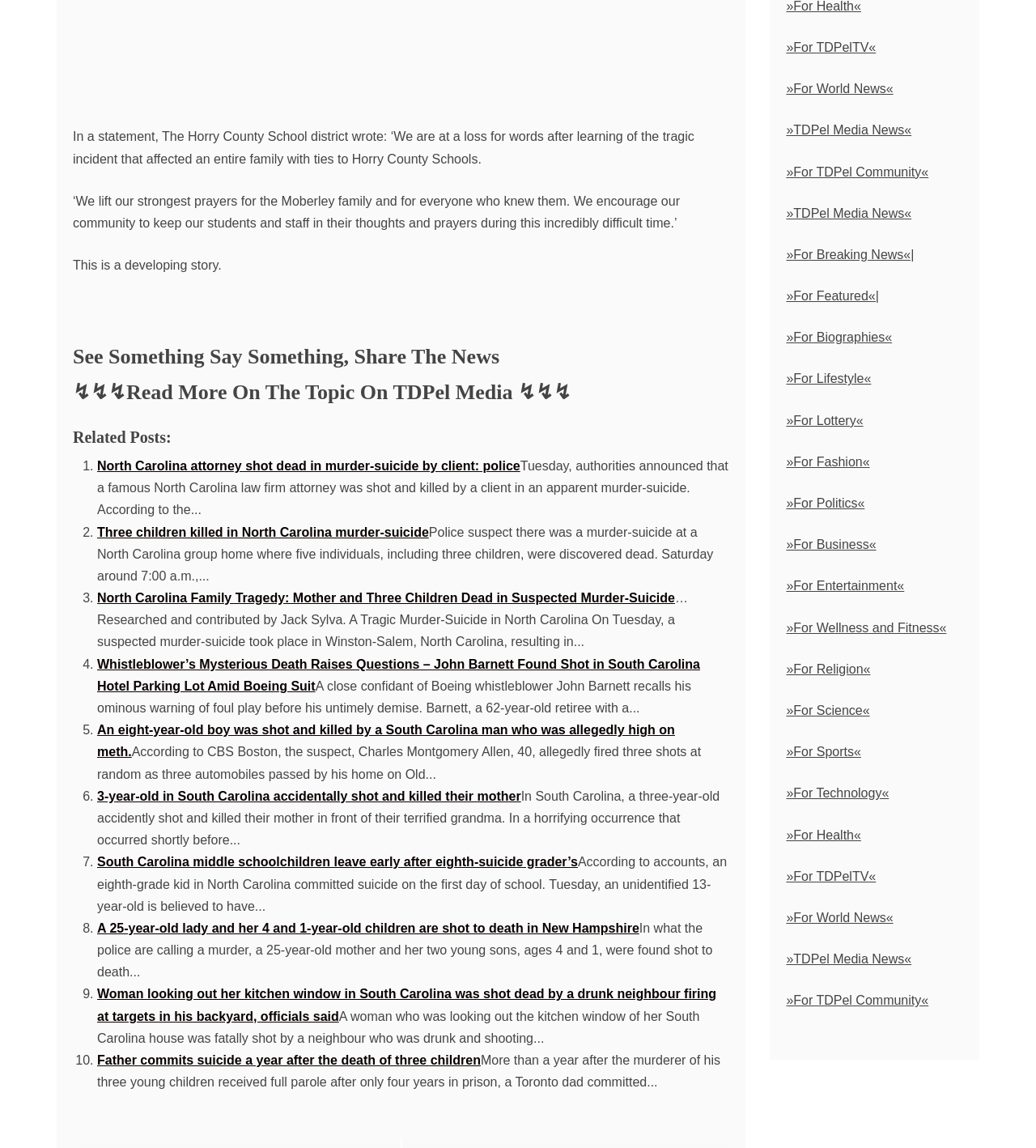Give the bounding box coordinates for this UI element: "About Us". The coordinates should be four float numbers between 0 and 1, arranged as [left, top, right, bottom].

None